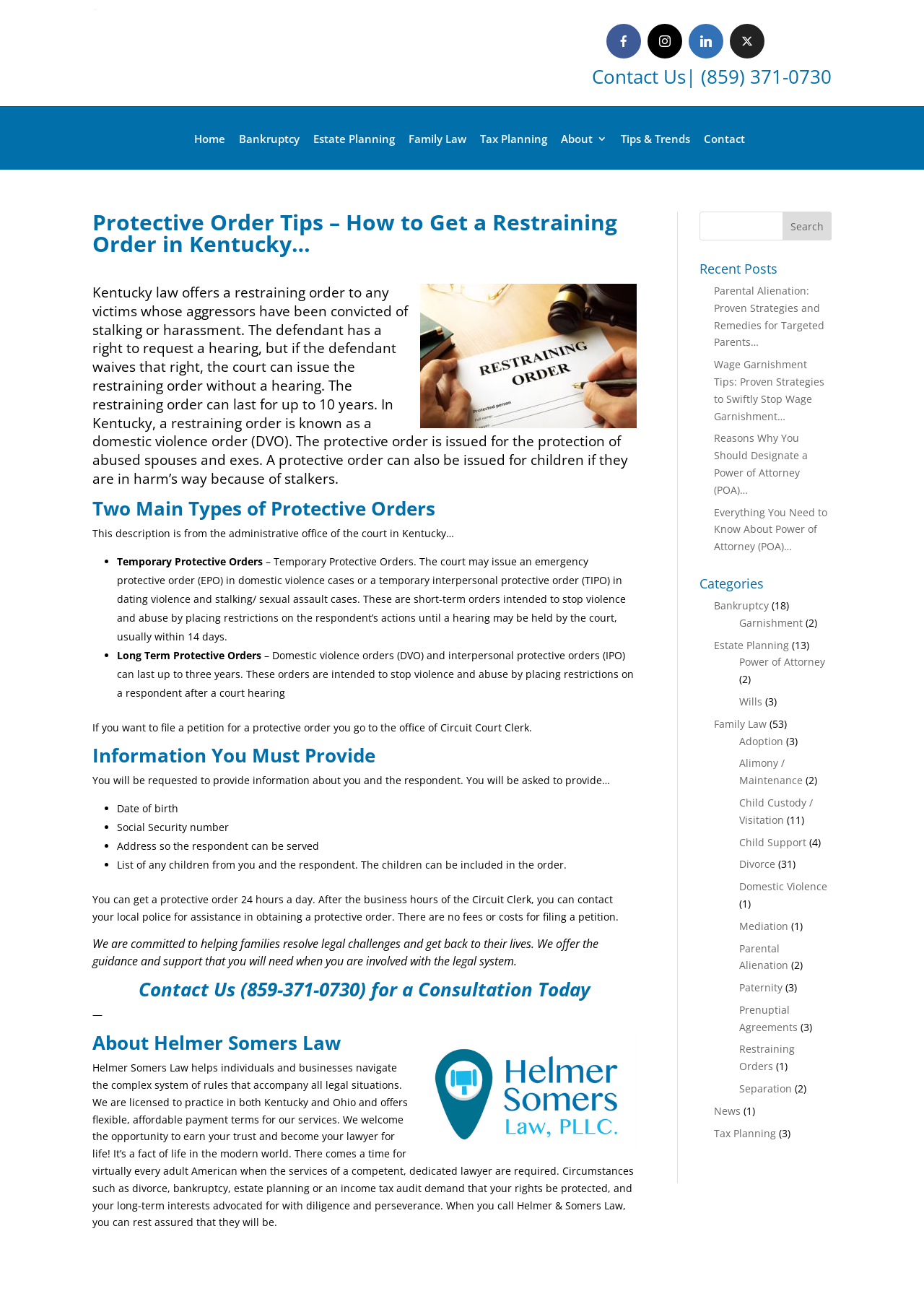Extract the bounding box coordinates for the UI element described by the text: "CONGRESSMEN". The coordinates should be in the form of [left, top, right, bottom] with values between 0 and 1.

None